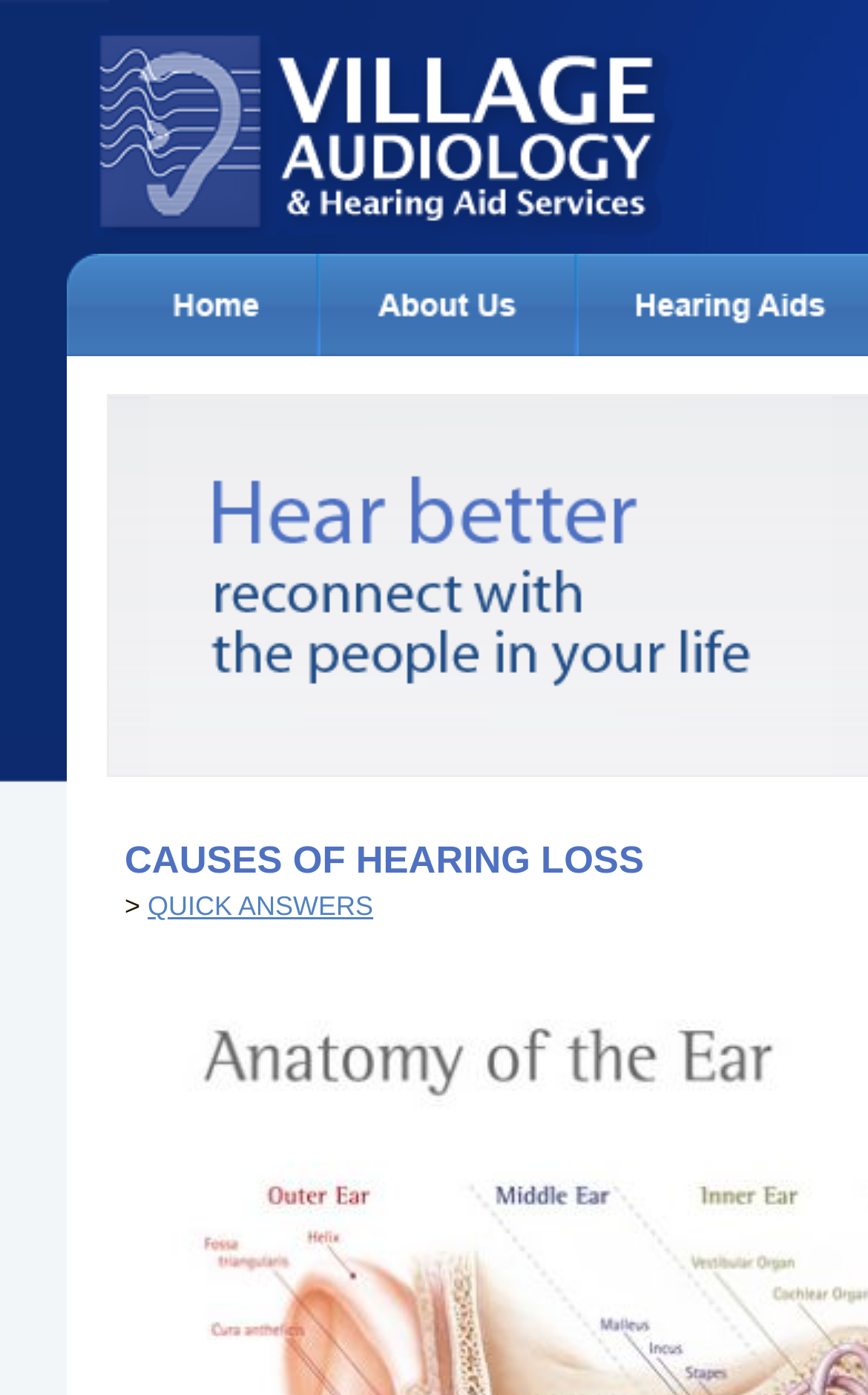What services does Village Audiology provide?
Look at the image and construct a detailed response to the question.

Based on the webpage, Village Audiology provides personalized attention in the fitting of hearing aids and offers hearing testing services, as indicated by the various keywords related to hearing aids and testing on the webpage.